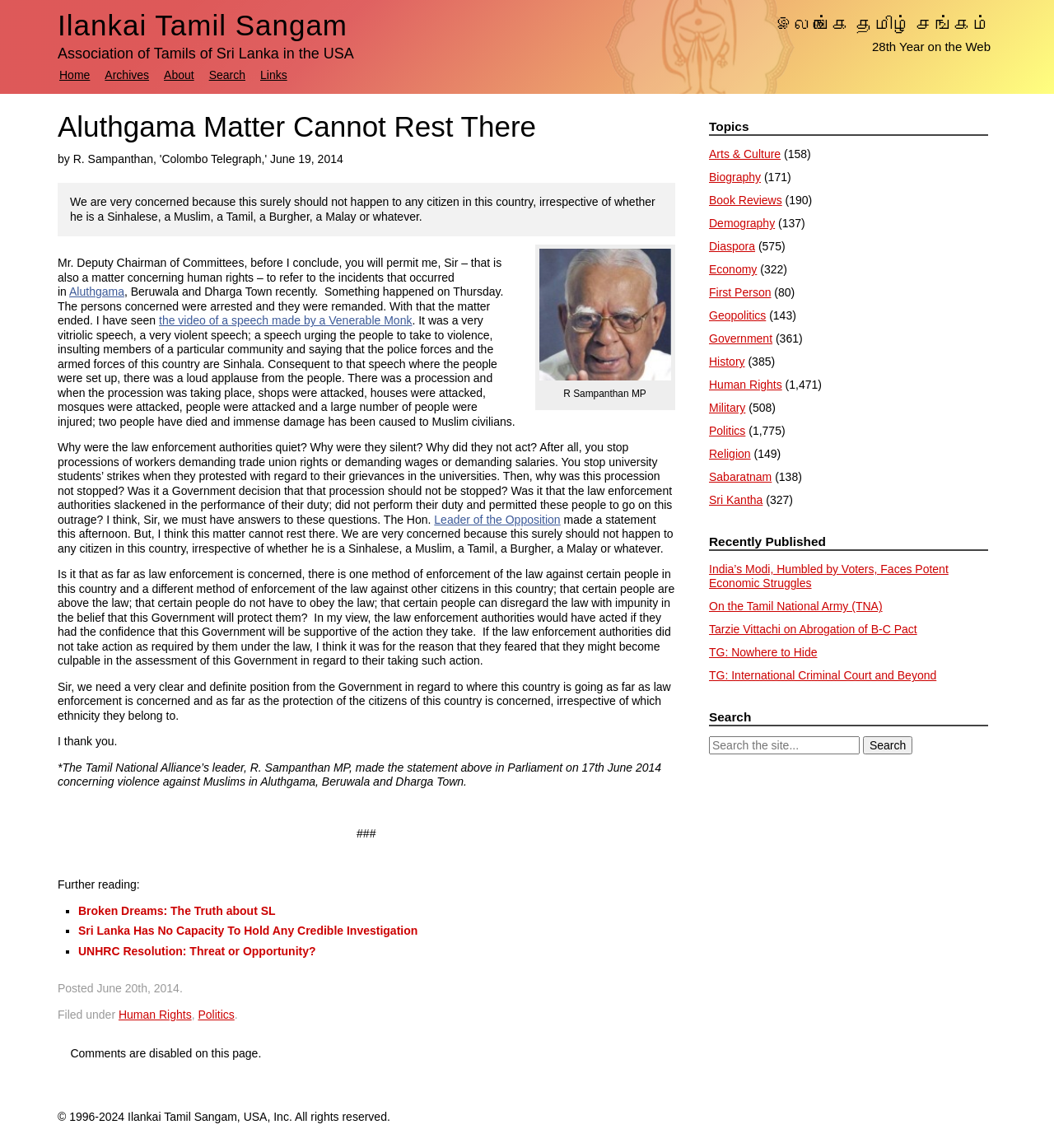What is the date of the article?
Look at the screenshot and respond with one word or a short phrase.

June 20th, 2014